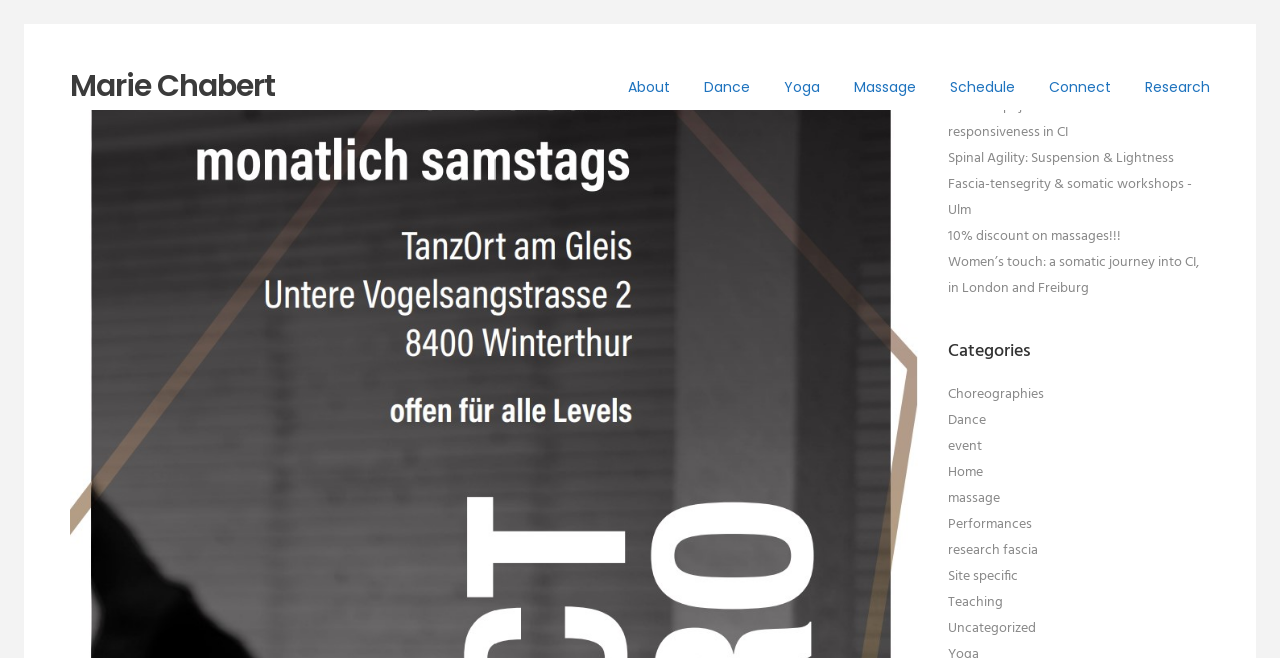How many categories are listed?
Please provide a detailed and comprehensive answer to the question.

I counted the number of categories listed, which are 'Choreographies', 'Dance', 'event', 'Home', 'massage', 'Performances', 'research fascia', 'Site specific', 'Teaching', 'Uncategorized', and others.